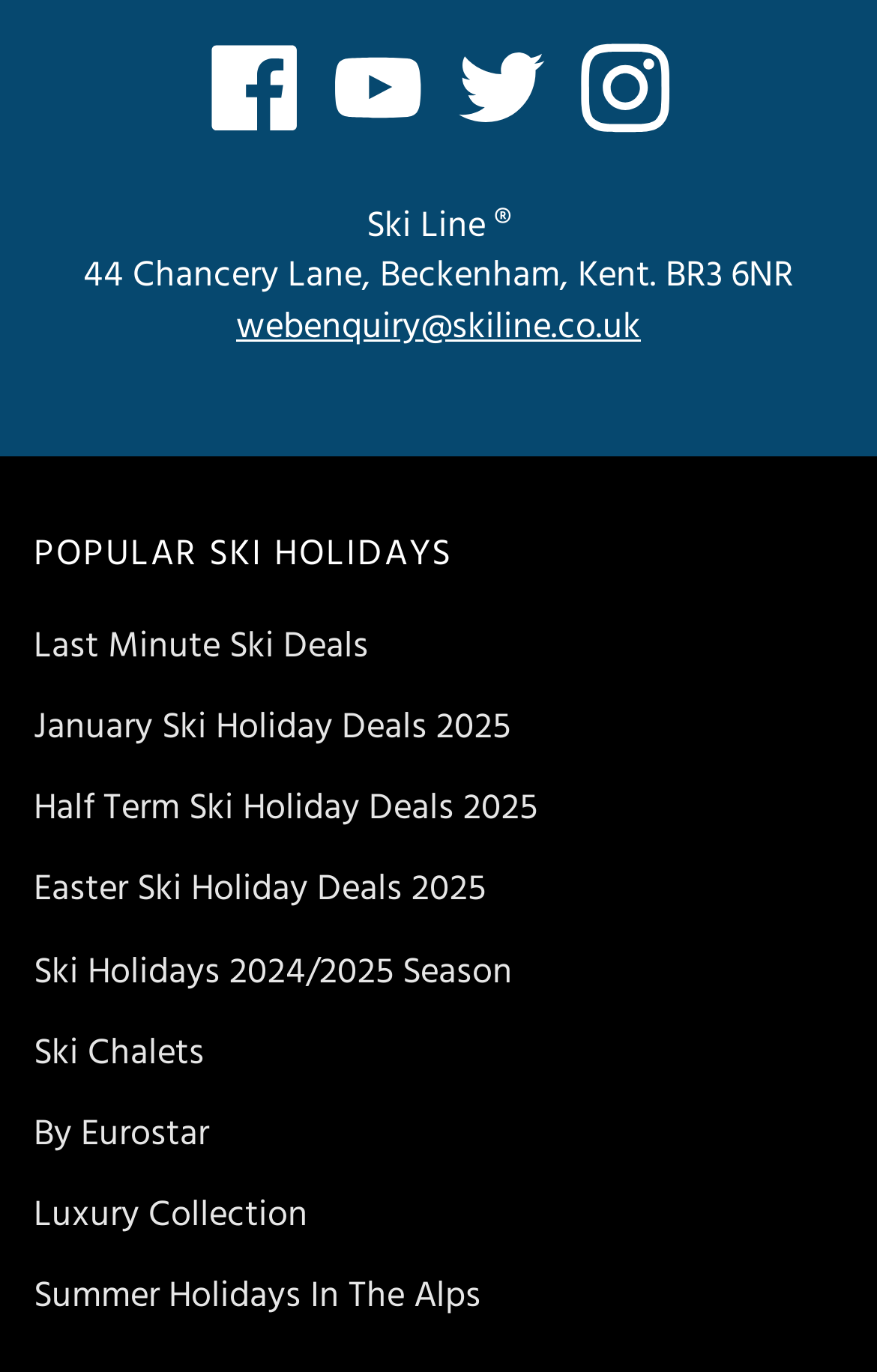From the webpage screenshot, identify the region described by webenquiry@skiline.co.uk. Provide the bounding box coordinates as (top-left x, top-left y, bottom-right x, bottom-right y), with each value being a floating point number between 0 and 1.

[0.269, 0.219, 0.731, 0.255]